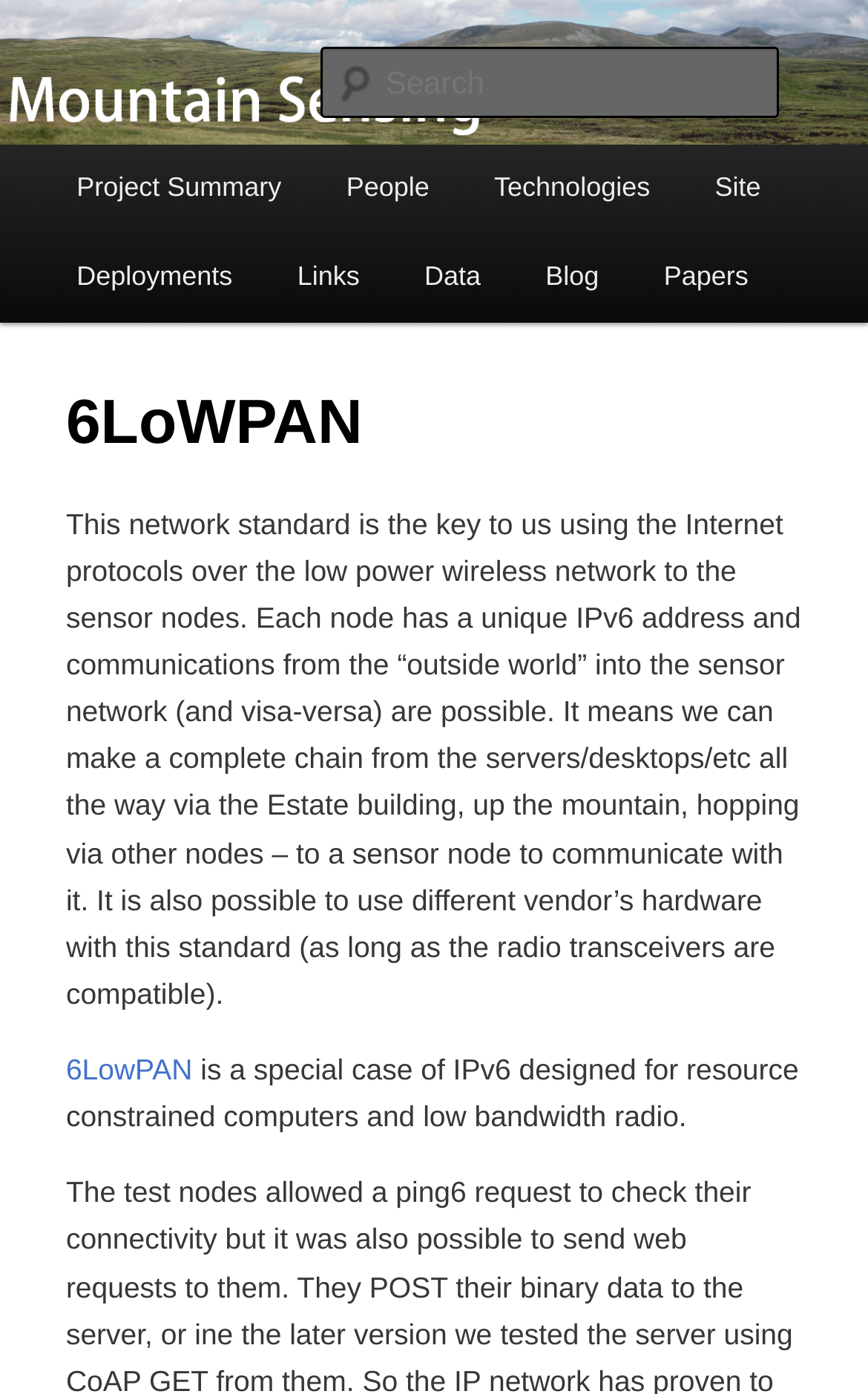Please specify the bounding box coordinates in the format (top-left x, top-left y, bottom-right x, bottom-right y), with values ranging from 0 to 1. Identify the bounding box for the UI component described as follows: parent_node: Search name="s" placeholder="Search"

[0.37, 0.034, 0.897, 0.085]